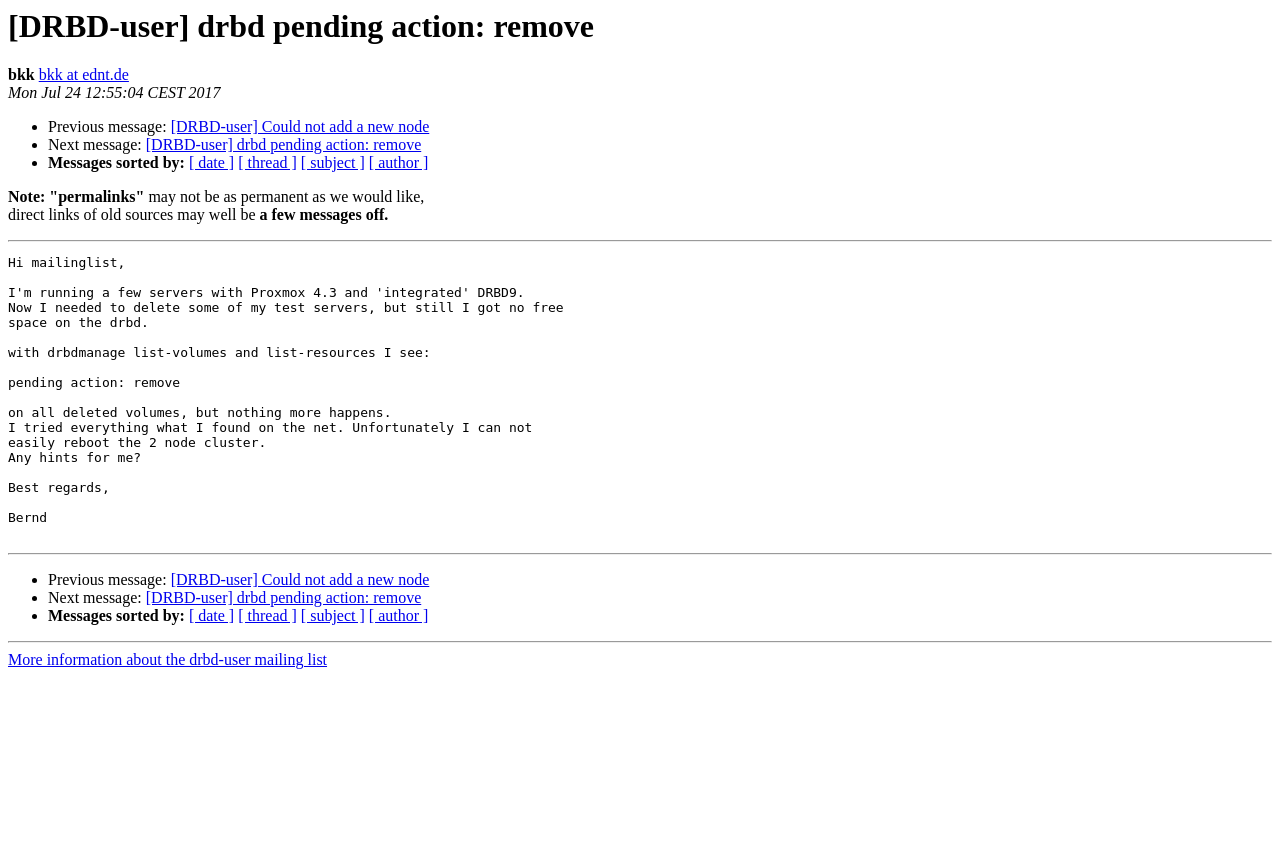Please find the bounding box coordinates in the format (top-left x, top-left y, bottom-right x, bottom-right y) for the given element description. Ensure the coordinates are floating point numbers between 0 and 1. Description: [ author ]

[0.288, 0.721, 0.335, 0.741]